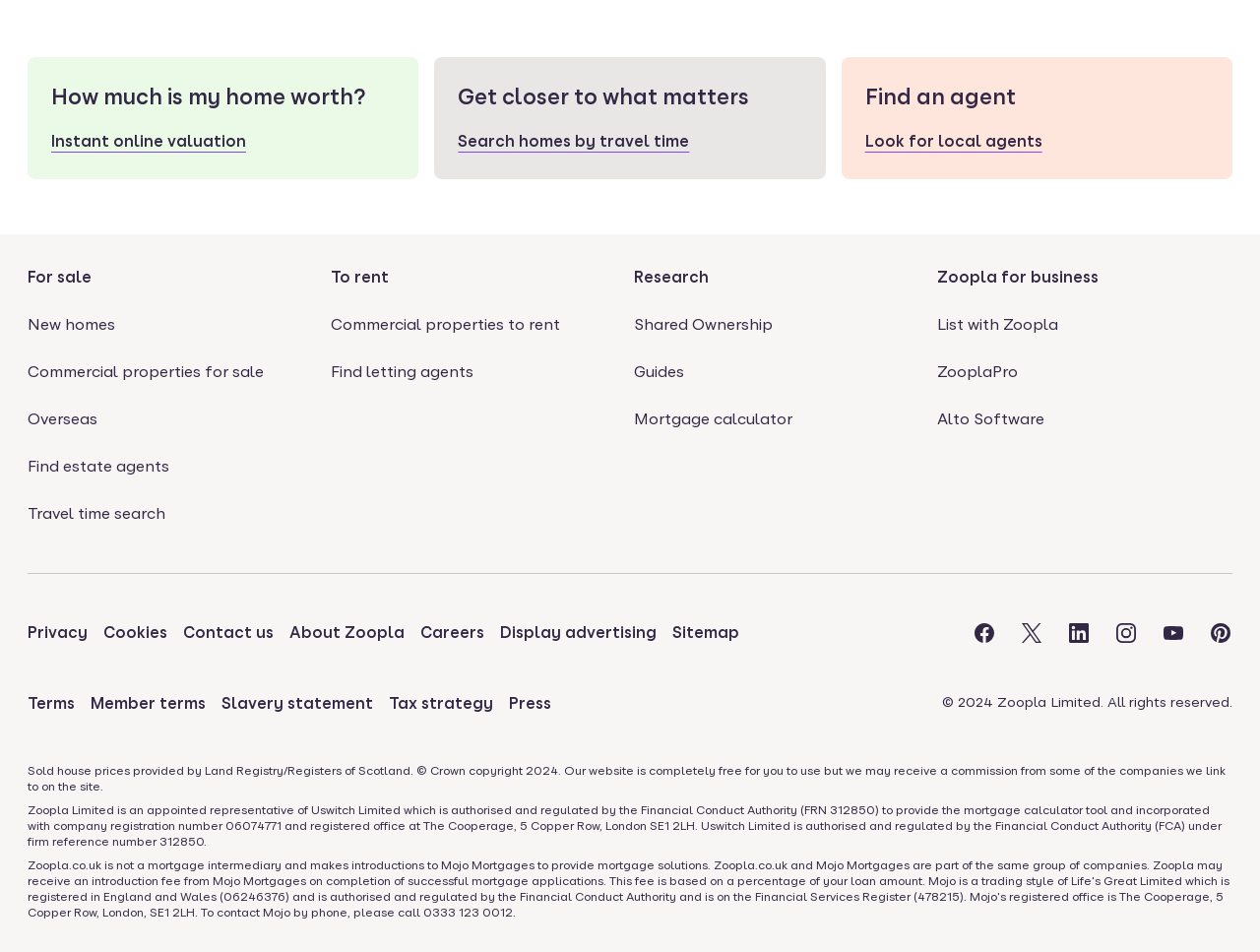Predict the bounding box of the UI element based on this description: "Education".

None